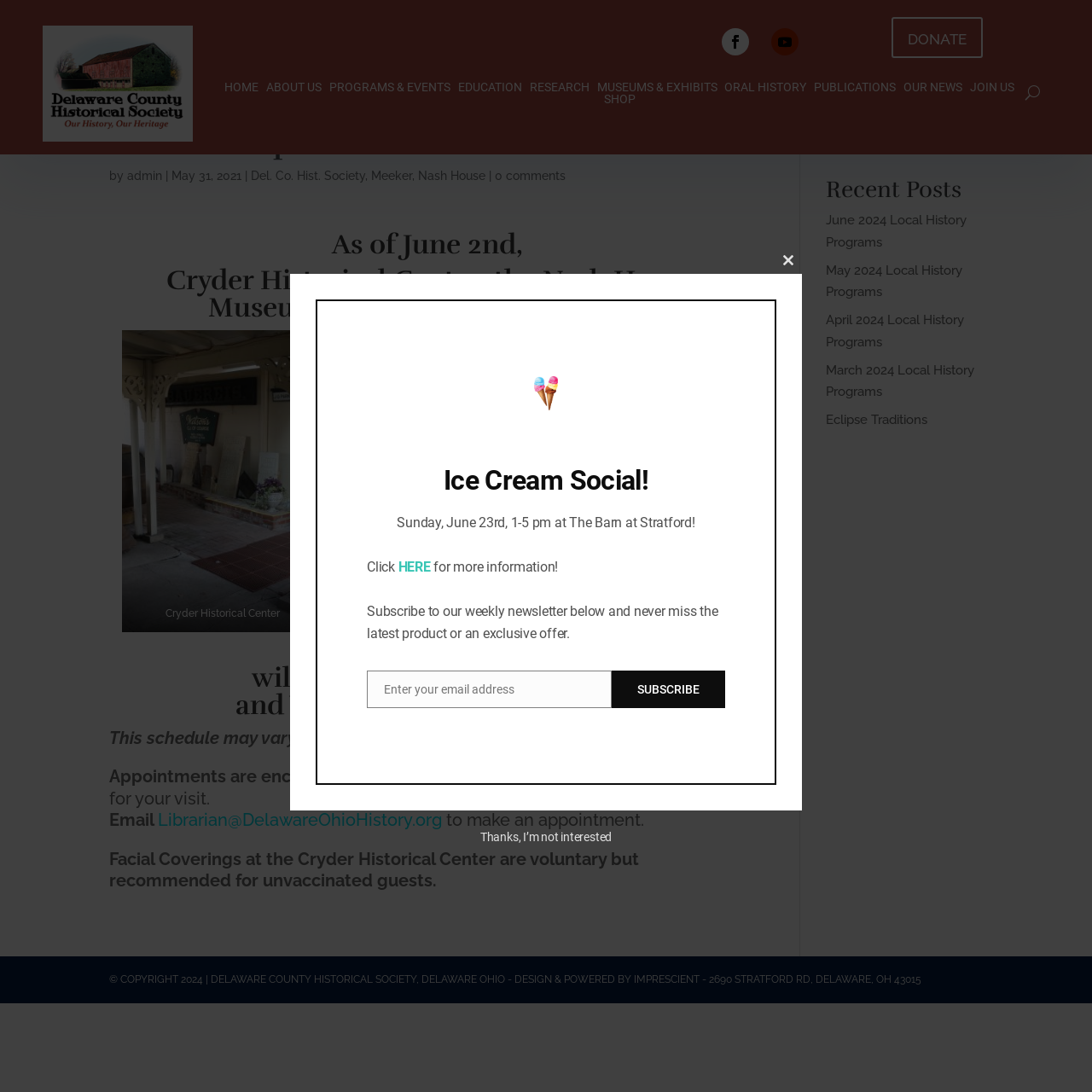Please give a succinct answer to the question in one word or phrase:
What are the new hours of Cryder Historical Center, the Nash House Museum, and the Research Library?

Sundays 2-5, Wednesdays 10-12 and 1-5